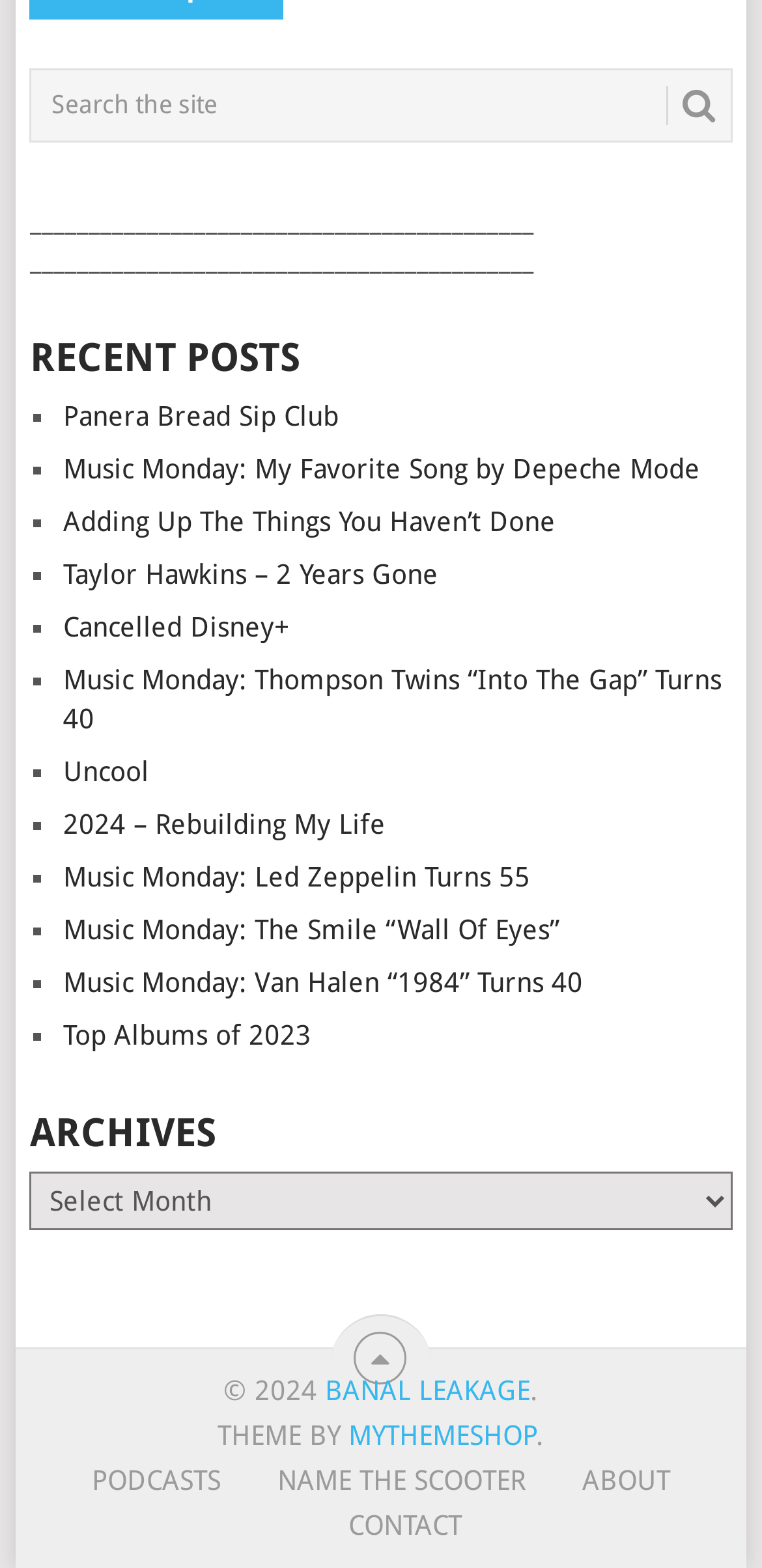Kindly determine the bounding box coordinates for the area that needs to be clicked to execute this instruction: "Select archives".

[0.039, 0.747, 0.961, 0.784]